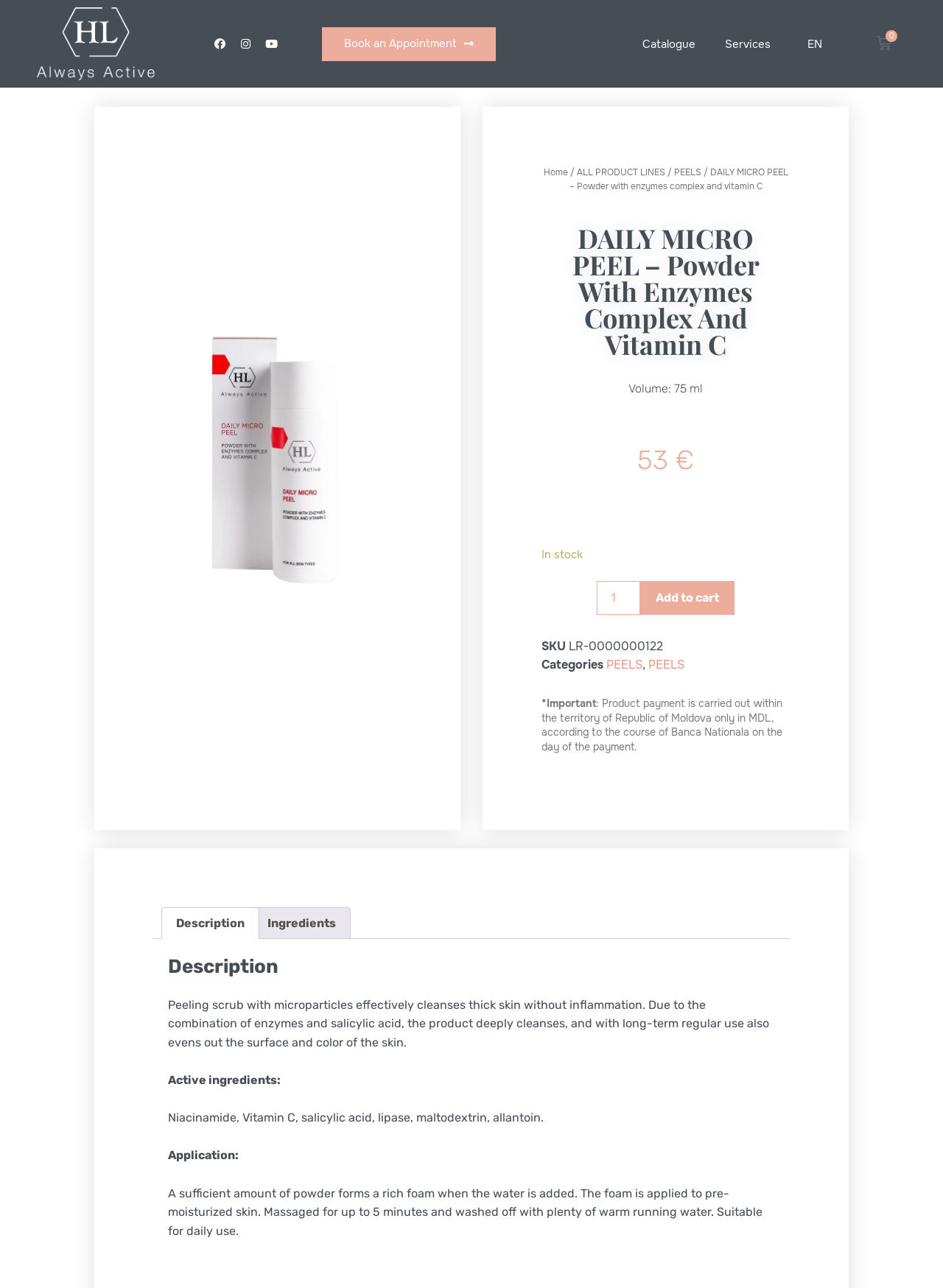Reply to the question with a brief word or phrase: What is the volume of the product?

75 ml